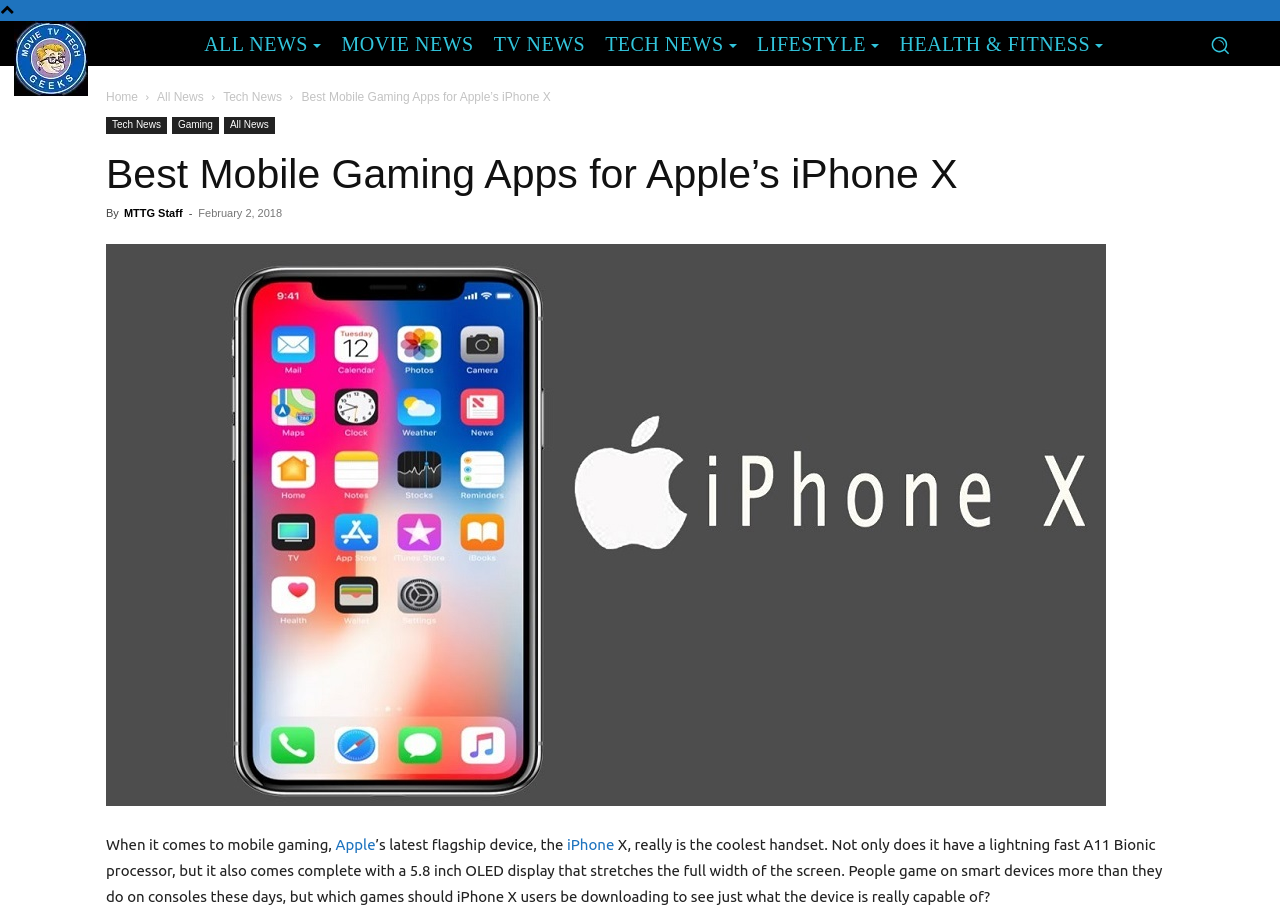Find the bounding box coordinates for the area that should be clicked to accomplish the instruction: "Click the Movie TV Tech Geeks News Logo".

[0.011, 0.023, 0.069, 0.105]